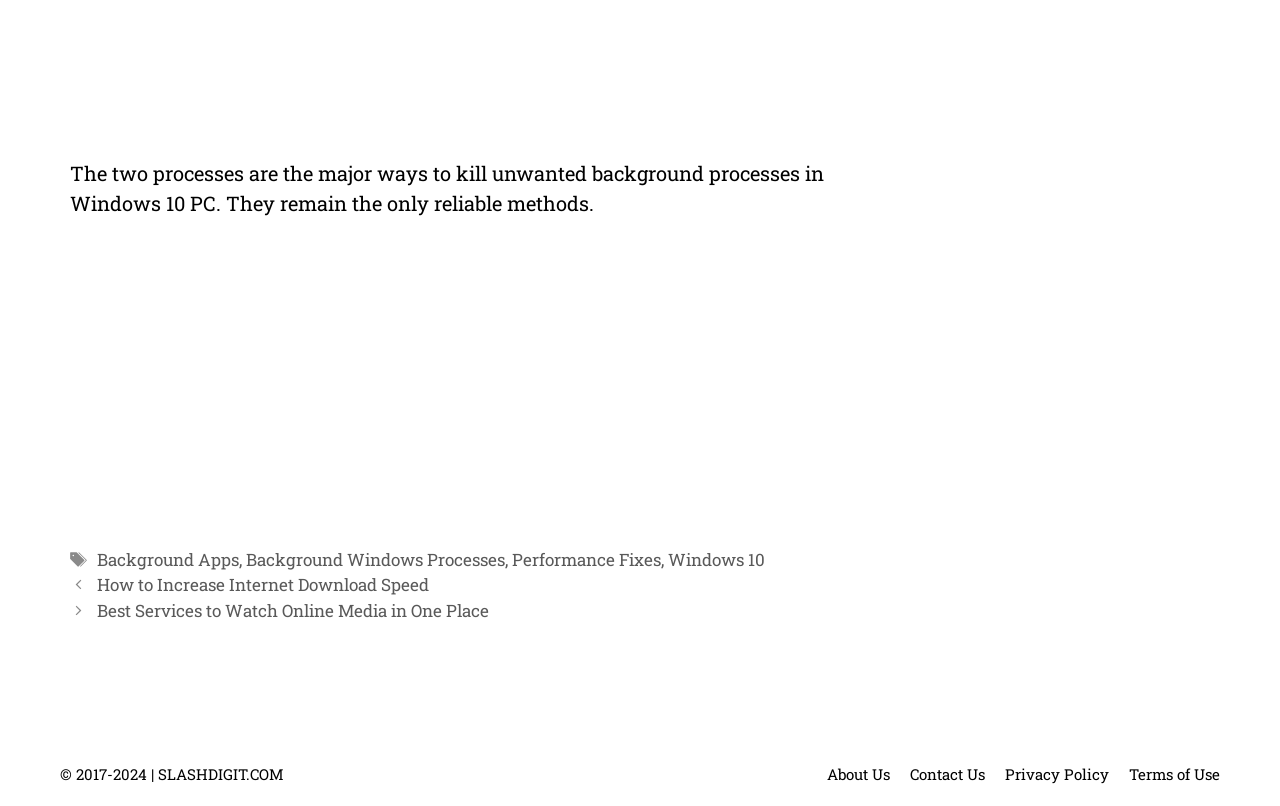What is the name of the website?
Look at the image and provide a short answer using one word or a phrase.

SLASHDIGIT.COM